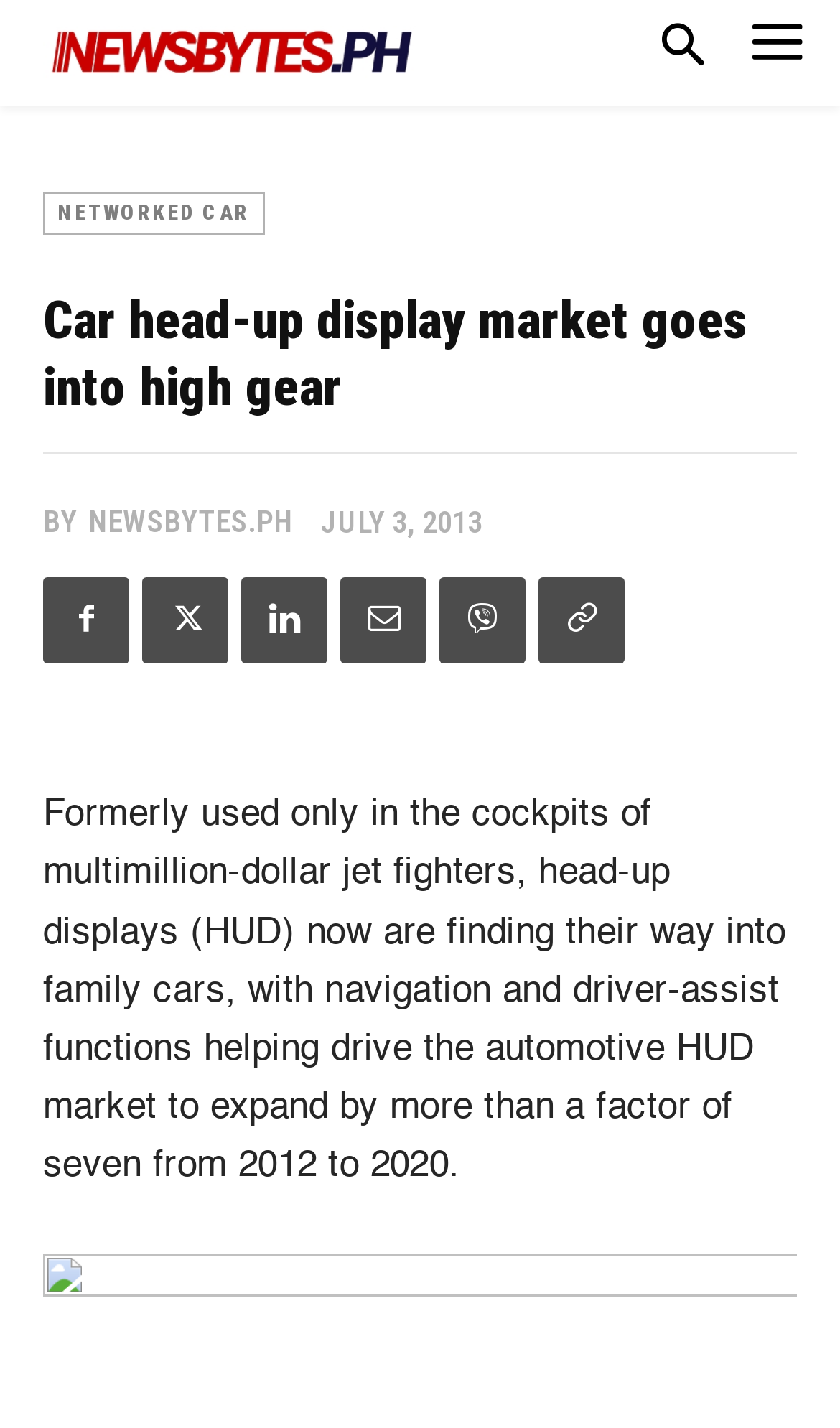Identify the bounding box coordinates of the element to click to follow this instruction: 'Visit NEWSBYTES.PH'. Ensure the coordinates are four float values between 0 and 1, provided as [left, top, right, bottom].

[0.105, 0.35, 0.349, 0.38]